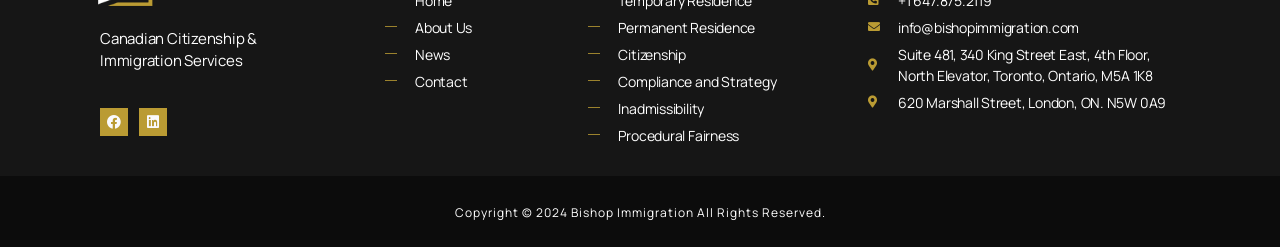What are the services provided by Bishop Immigration?
Based on the image, answer the question with as much detail as possible.

The services provided by Bishop Immigration can be found in the links on the webpage, which include 'Permanent Residence', 'Citizenship', 'Compliance and Strategy', 'Inadmissibility', and 'Procedural Fairness'. These links suggest that Bishop Immigration provides a range of services related to immigration.